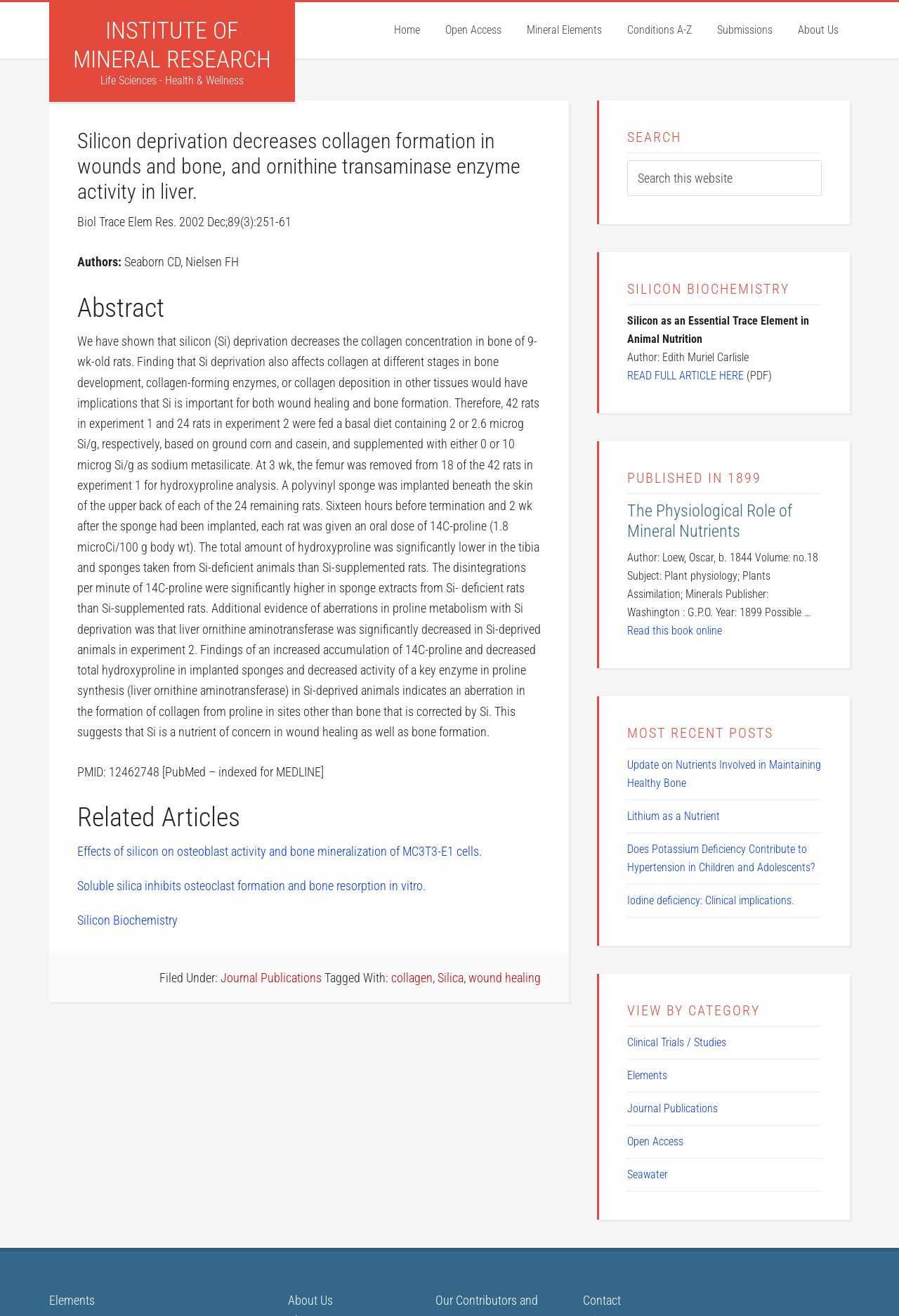Locate the bounding box coordinates of the clickable region necessary to complete the following instruction: "Explore articles about elements". Provide the coordinates in the format of four float numbers between 0 and 1, i.e., [left, top, right, bottom].

[0.698, 0.812, 0.742, 0.822]